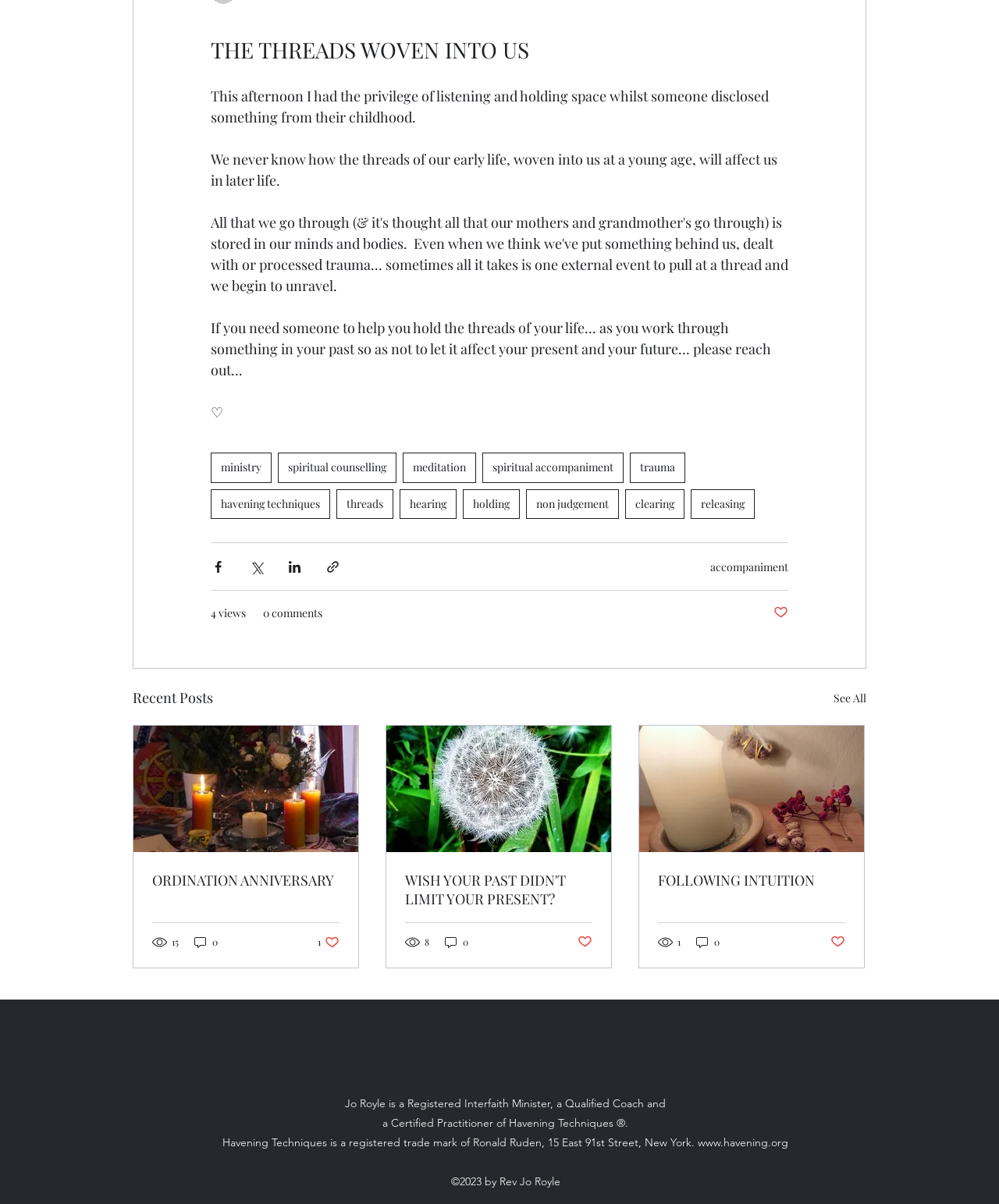Identify the bounding box coordinates for the UI element described as: "parent_node: ORDINATION ANNIVERSARY". The coordinates should be provided as four floats between 0 and 1: [left, top, right, bottom].

[0.134, 0.603, 0.359, 0.708]